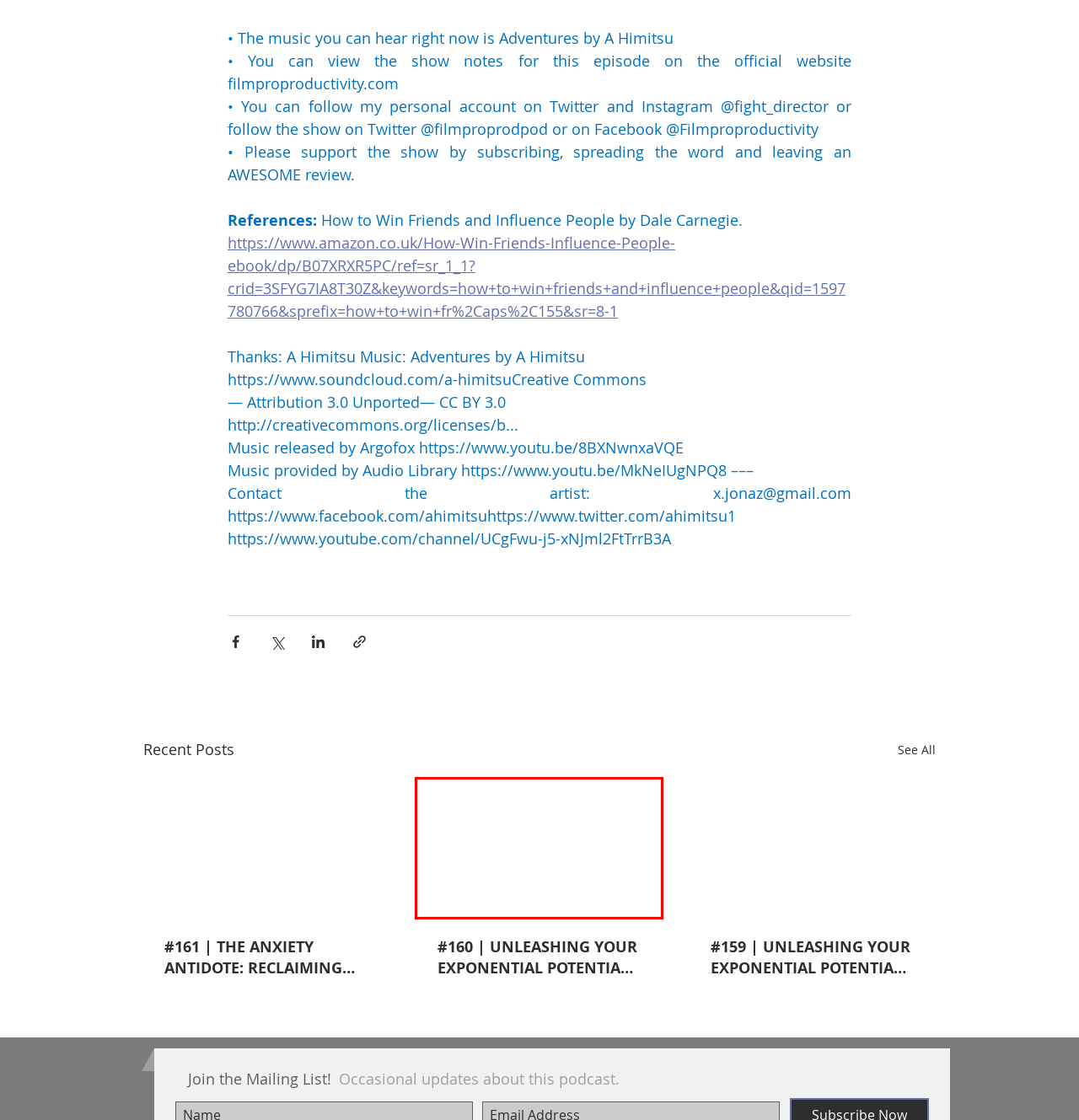You see a screenshot of a webpage with a red bounding box surrounding an element. Pick the webpage description that most accurately represents the new webpage after interacting with the element in the red bounding box. The options are:
A. Amazon.co.uk
B. About | Film Pro Productivity & Success Podcast
C. #161 | THE ANXIETY ANTIDOTE: RECLAIMING FREELANCER SANITY
D. Subscribe our Podcast on Productivity | Film Pro Productivity & Success
E. Contact Us | Film Pro Productivity & Success
F. #160 | UNLEASHING YOUR EXPONENTIAL POTENTIAL: The Power of You Squared (Part 4)
G. Sponspors  | Film Pro Productivity & Success
H. #159 | UNLEASHING YOUR EXPONENTIAL POTENTIAL: The Power of You Squared (Part 3)

F